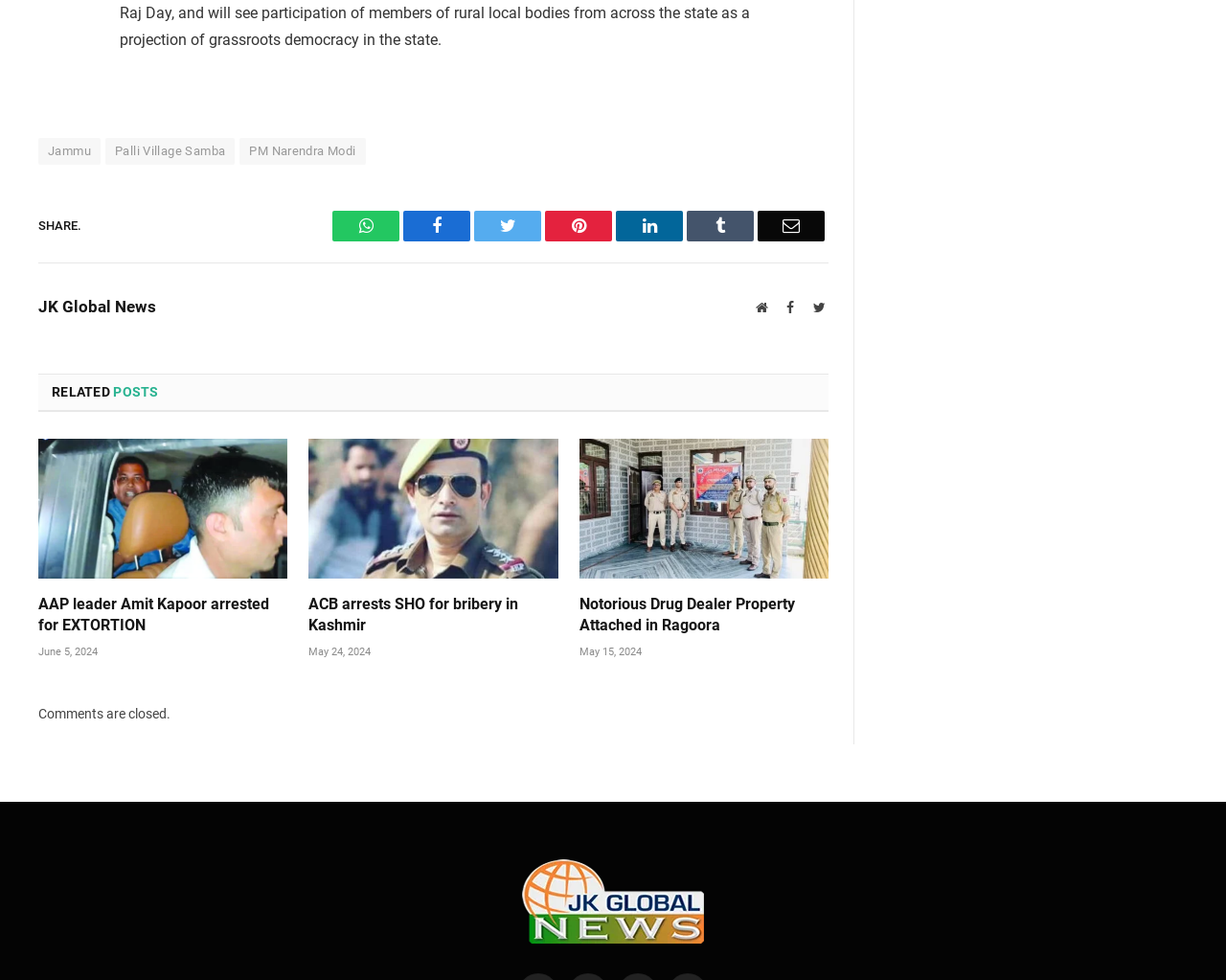What is the date of the second related post?
Using the image as a reference, give a one-word or short phrase answer.

May 24, 2024